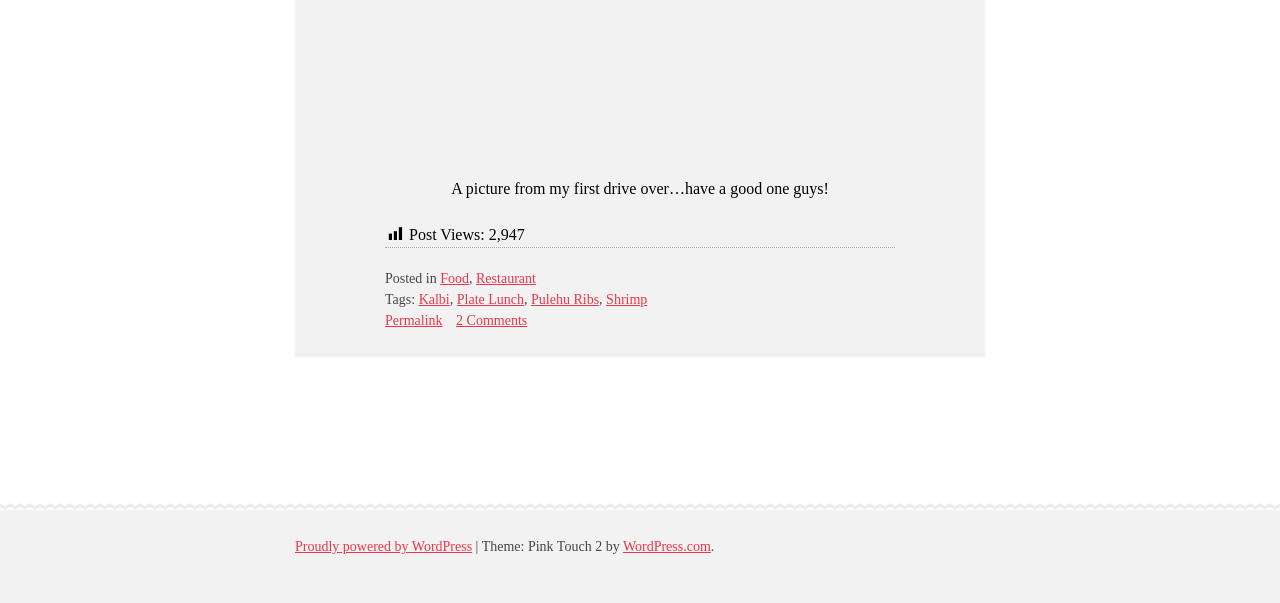Can you specify the bounding box coordinates of the area that needs to be clicked to fulfill the following instruction: "Read comments"?

[0.356, 0.519, 0.412, 0.544]